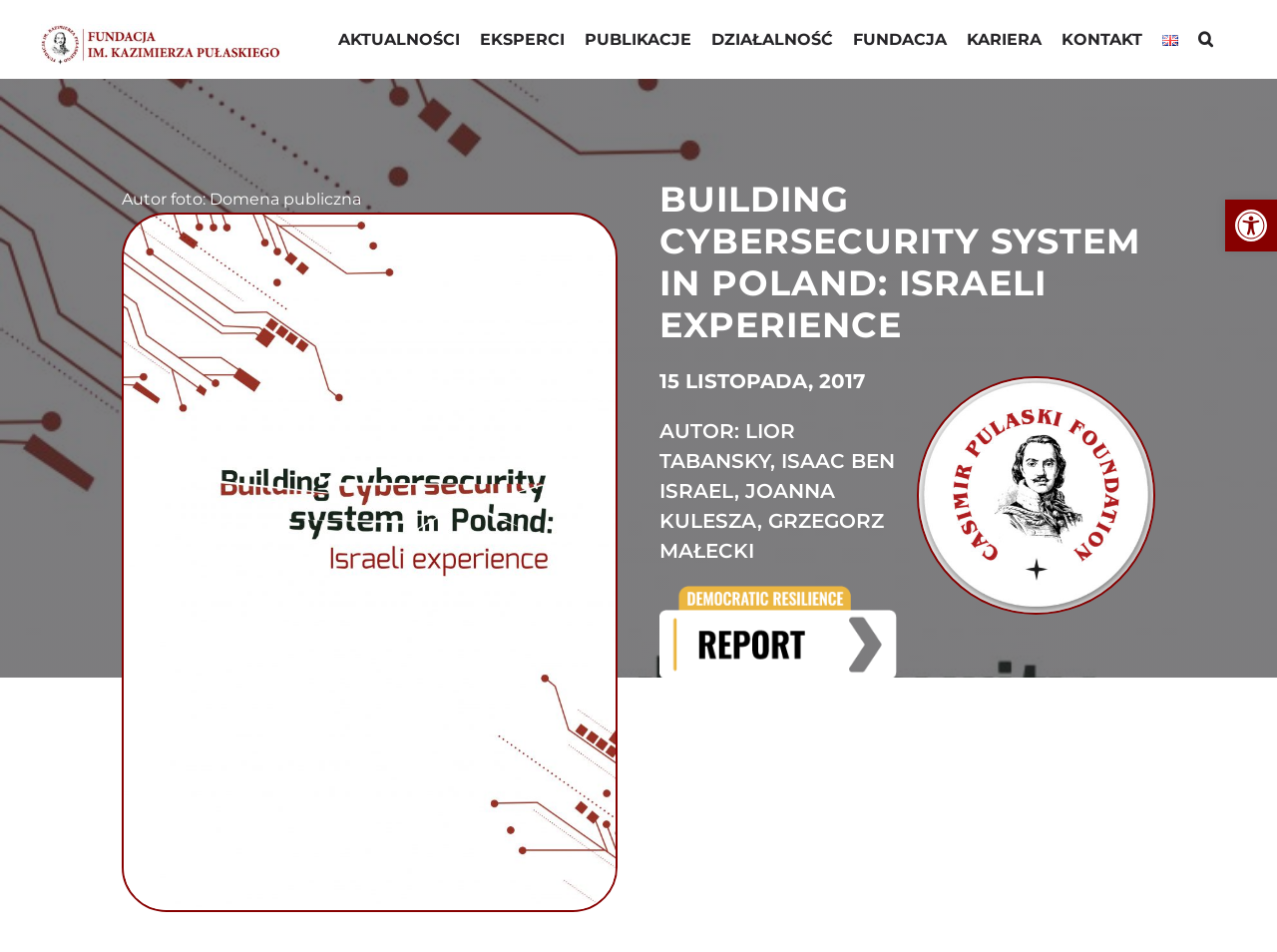What is the date of the article?
Using the image as a reference, deliver a detailed and thorough answer to the question.

The date of the article is mentioned in the heading '15 LISTOPADA, 2017', which translates to 15 November 2017.